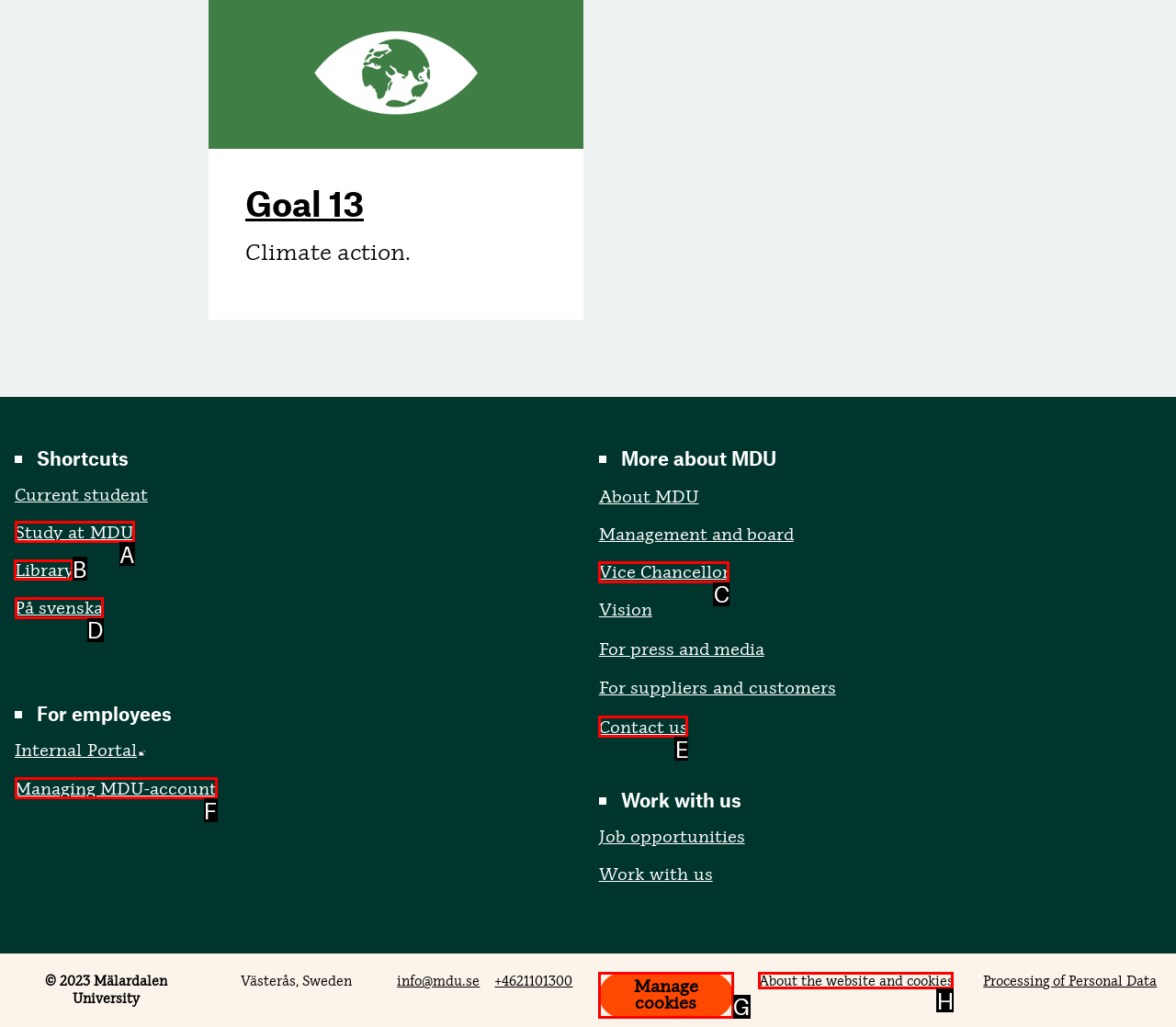Identify the correct option to click in order to complete this task: Visit the library
Answer with the letter of the chosen option directly.

B